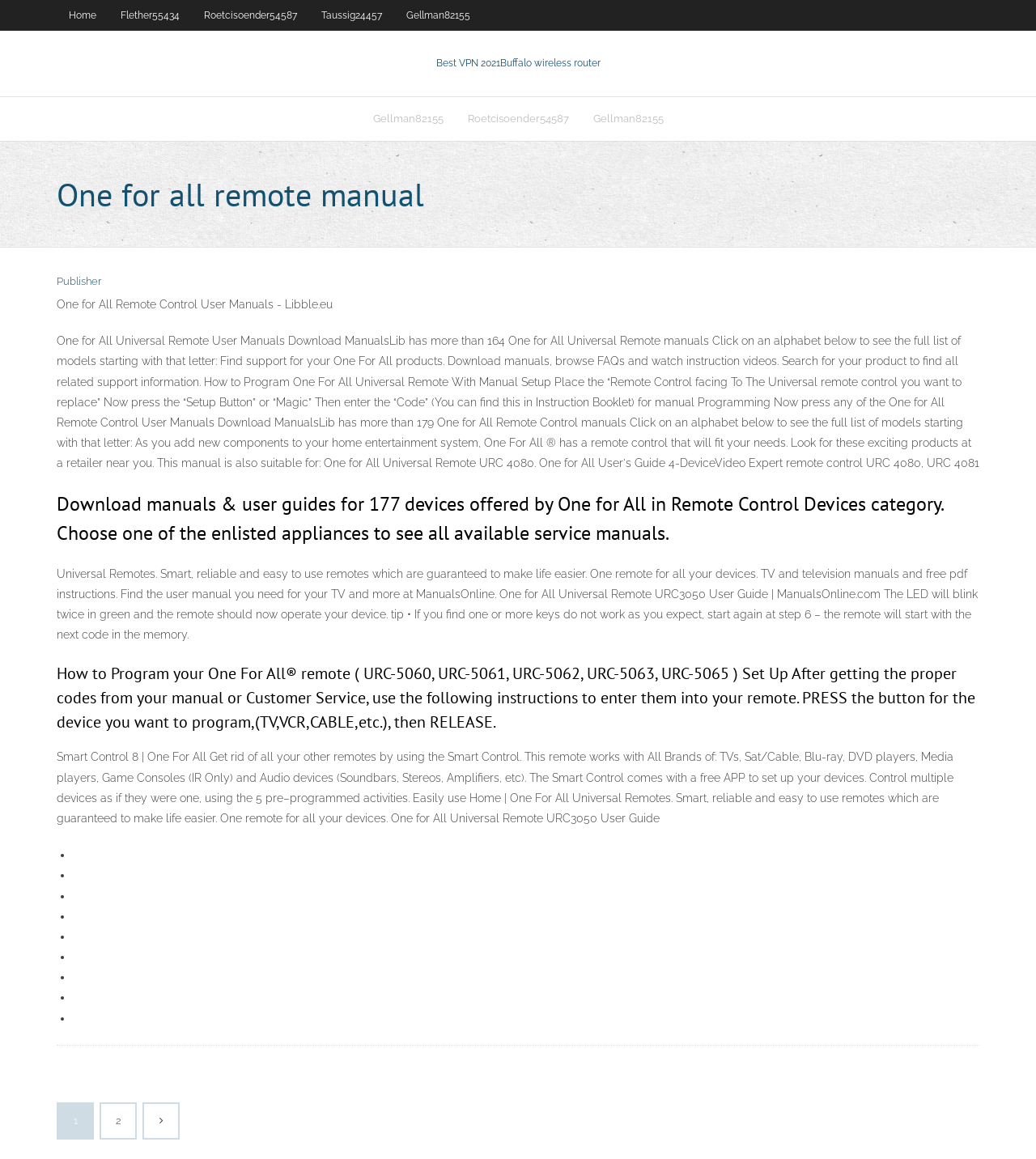Articulate a detailed summary of the webpage's content and design.

The webpage appears to be a manual or guide for One for All remote controls. At the top, there are five links to different user profiles or accounts, including "Home", "Flether55434", "Roetcisoender54587", "Taussig24457", and "Gellman82155". Below these links, there is a prominent link to "Best VPN 2021Buffalo wireless router" with a description "Best VPN 2021" and "VPN 2021" on either side.

On the left side of the page, there is a table of contents or navigation menu with links to different sections, including "Gellman82155", "Roetcisoender54587", and another "Gellman82155". Above this menu, there is a heading that reads "One for all remote manual".

The main content of the page is divided into several sections. The first section has a heading that reads "One for All Remote Control User Manuals - Libble.eu" and provides an introduction to the manual. The second section has a heading that reads "Download manuals & user guides for 177 devices offered by One for All in Remote Control Devices category. Choose one of the enlisted appliances to see all available service manuals." This section appears to provide instructions for downloading user manuals.

The third section has a heading that reads "Universal Remotes. Smart, reliable and easy to use remotes which are guaranteed to make life easier. One remote for all your devices." This section provides information about the features and benefits of One for All universal remotes. The fourth section has a heading that reads "How to Program your One For All remote ( URC-5060, URC-5061, URC-5062, URC-5063, URC-5065 ) Set Up" and provides step-by-step instructions for programming the remote control.

The fifth section has a heading that reads "Smart Control 8 | One For All" and provides information about the Smart Control remote, including its features and capabilities. The section also includes a brief description of the One for All Universal Remote URC3050.

At the bottom of the page, there are several bullet points or list markers, but the corresponding text is not provided. There are also two links, one to "2" and another to an icon "\uf105", which may represent a pagination or navigation control.